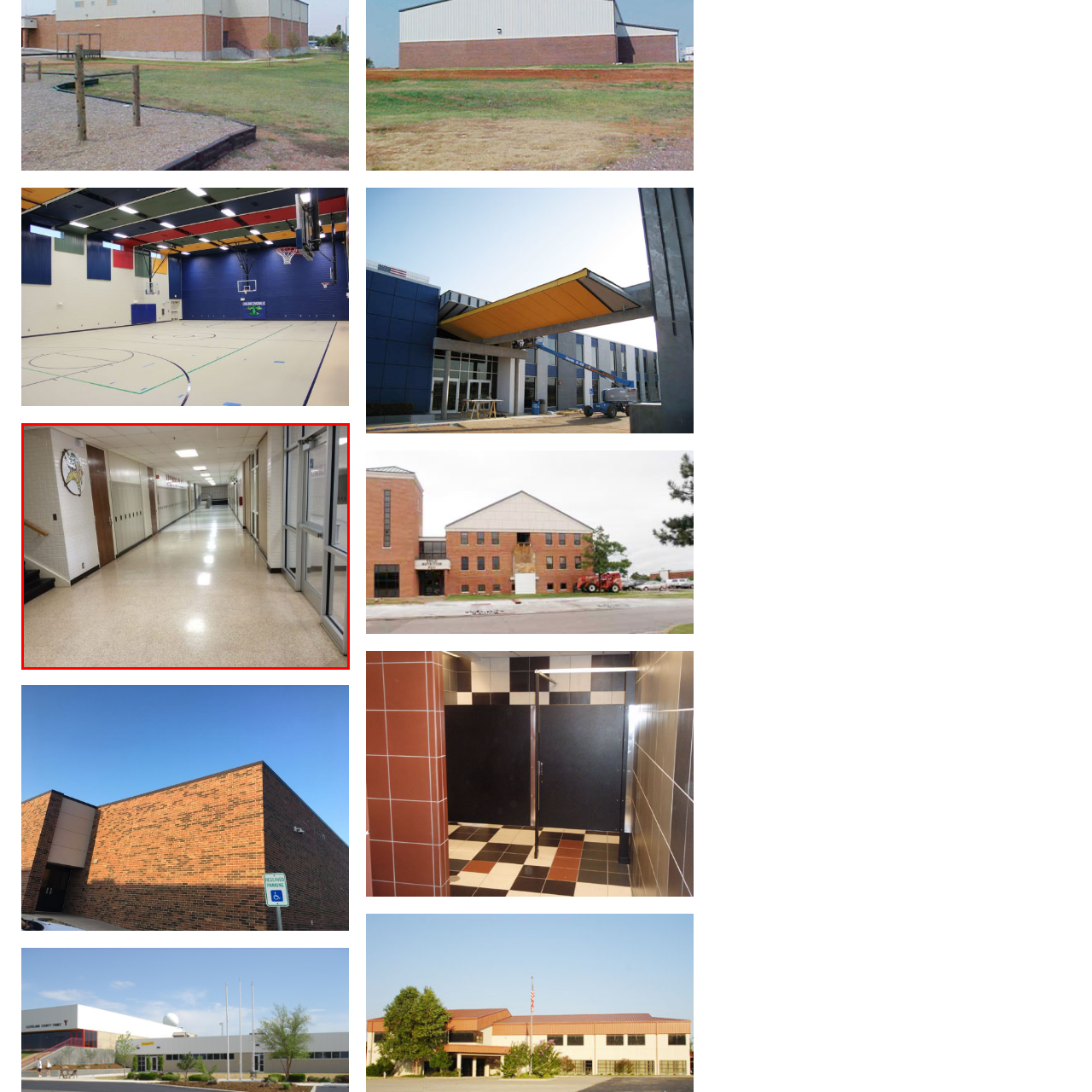Give a comprehensive description of the picture highlighted by the red border.

The image depicts a well-lit school corridor located within Hefner Middle School. The hallway features a smooth, polished floor that reflects the overhead lights, enhancing the bright ambiance of the space. On the left side, a row of green lockers lines the wall, offering students secure places for their belongings. The opposite side features large windows that provide natural light, and a glass door opens into a nearby area, creating an inviting atmosphere. A framed school emblem is visible on the wall, contributing to the school's identity and spirit. The corridor appears empty, suggesting it may be between class sessions, providing a sense of tranquility in an otherwise bustling school environment.